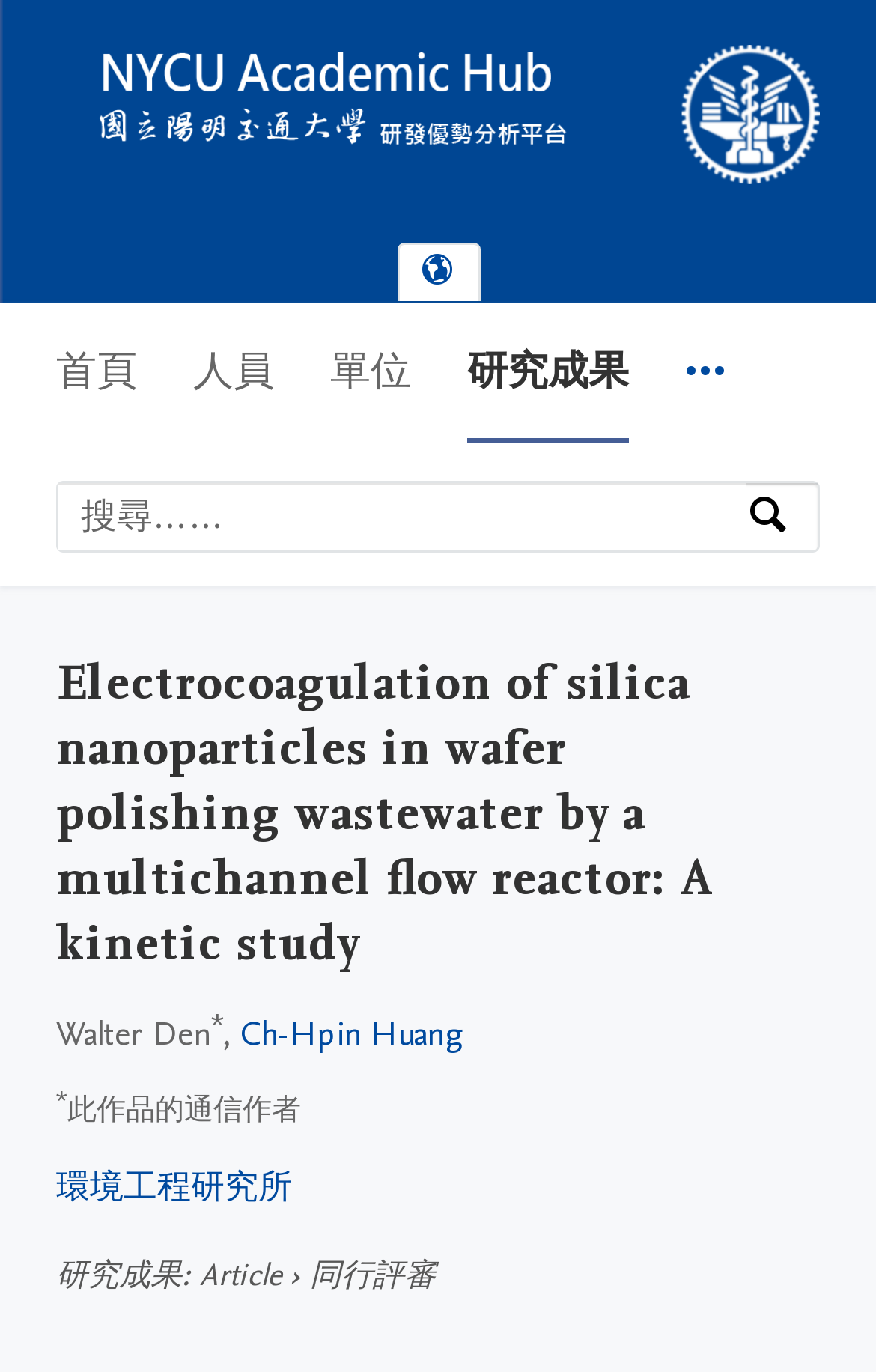What is the name of the research institution?
Please describe in detail the information shown in the image to answer the question.

I found the answer by looking at the logo and the text next to it, which says '國立陽明交通大學研發優勢分析平台 首頁'. This suggests that the research institution is 國立陽明交通大學.